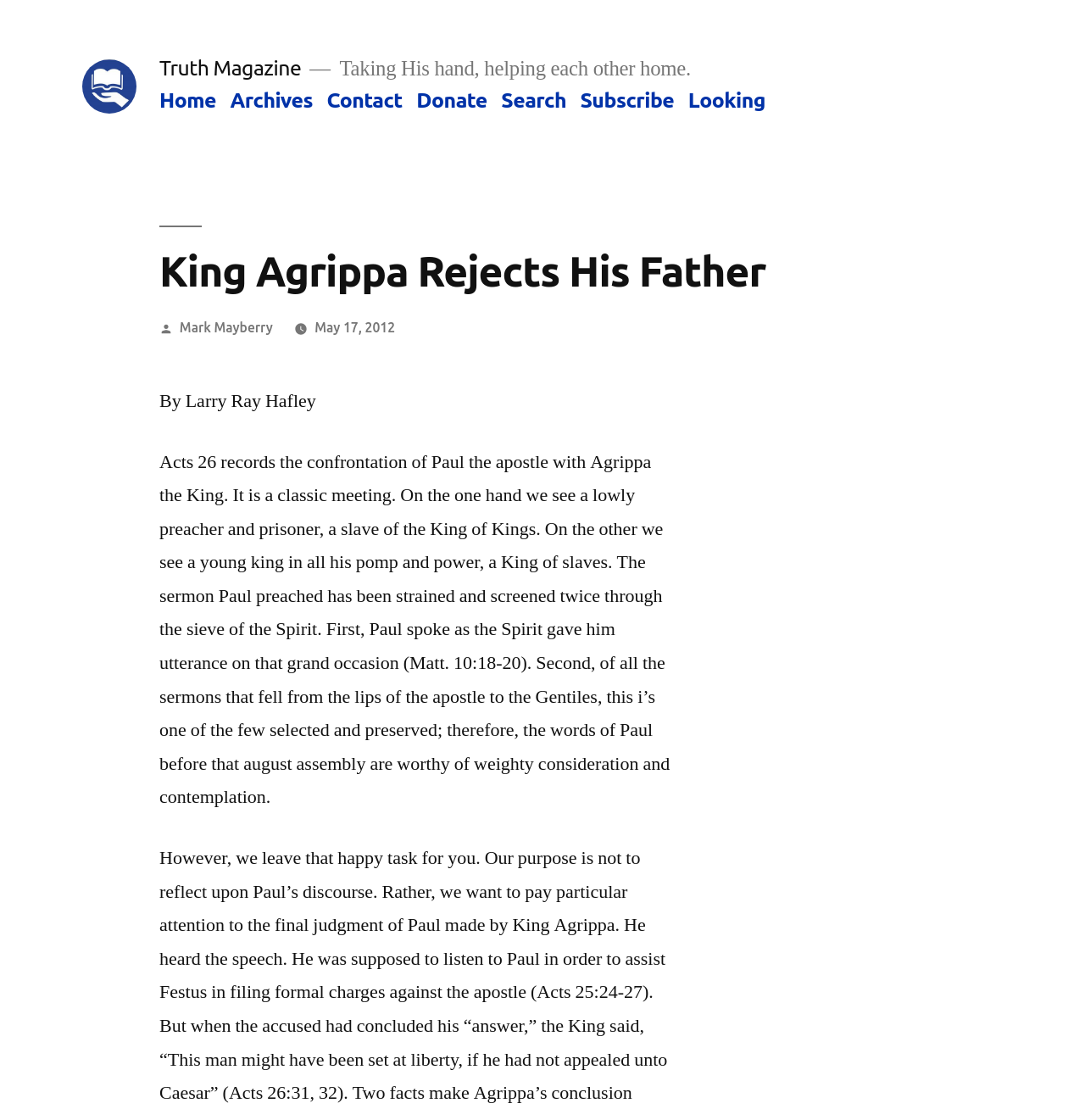Please determine the bounding box coordinates of the element to click on in order to accomplish the following task: "donate to Truth Magazine". Ensure the coordinates are four float numbers ranging from 0 to 1, i.e., [left, top, right, bottom].

[0.384, 0.079, 0.449, 0.1]